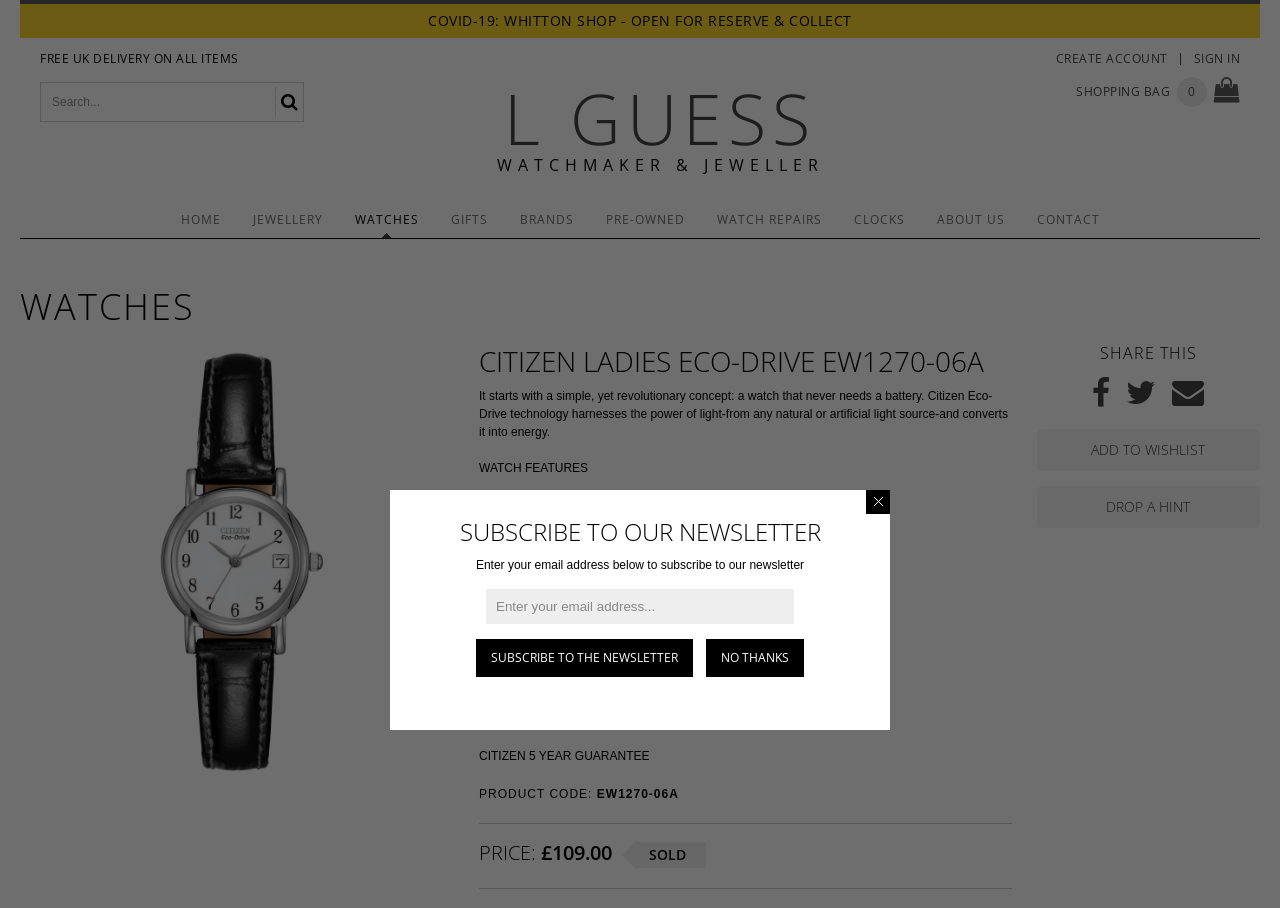Please provide a comprehensive answer to the question below using the information from the image: Is the watch water resistant?

The watch's water resistance can be determined by looking at the specification 'Splash Resistant' which indicates that the watch can withstand splashes of water but may not be suitable for underwater use.